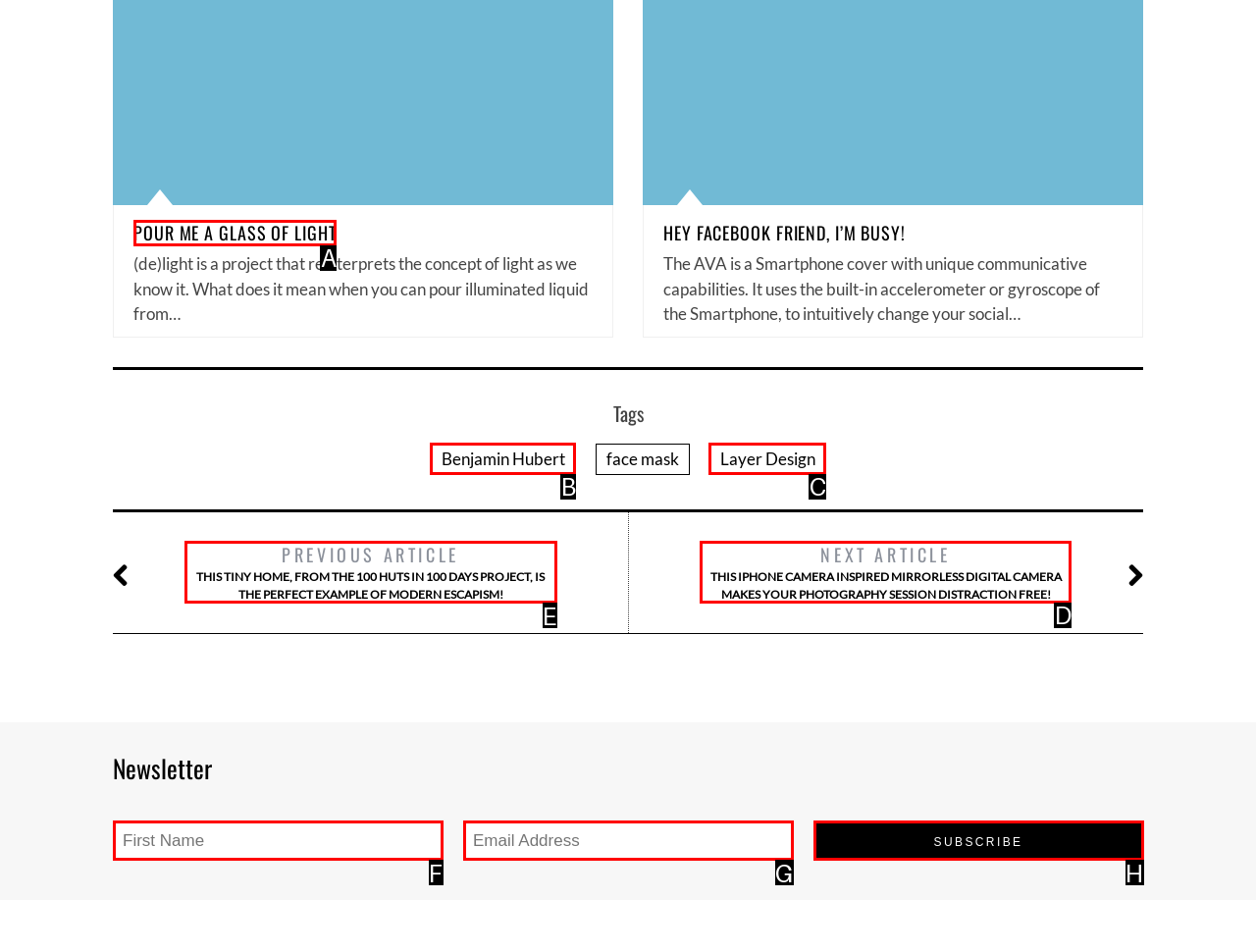Identify the letter of the UI element you need to select to accomplish the task: View the previous article.
Respond with the option's letter from the given choices directly.

E